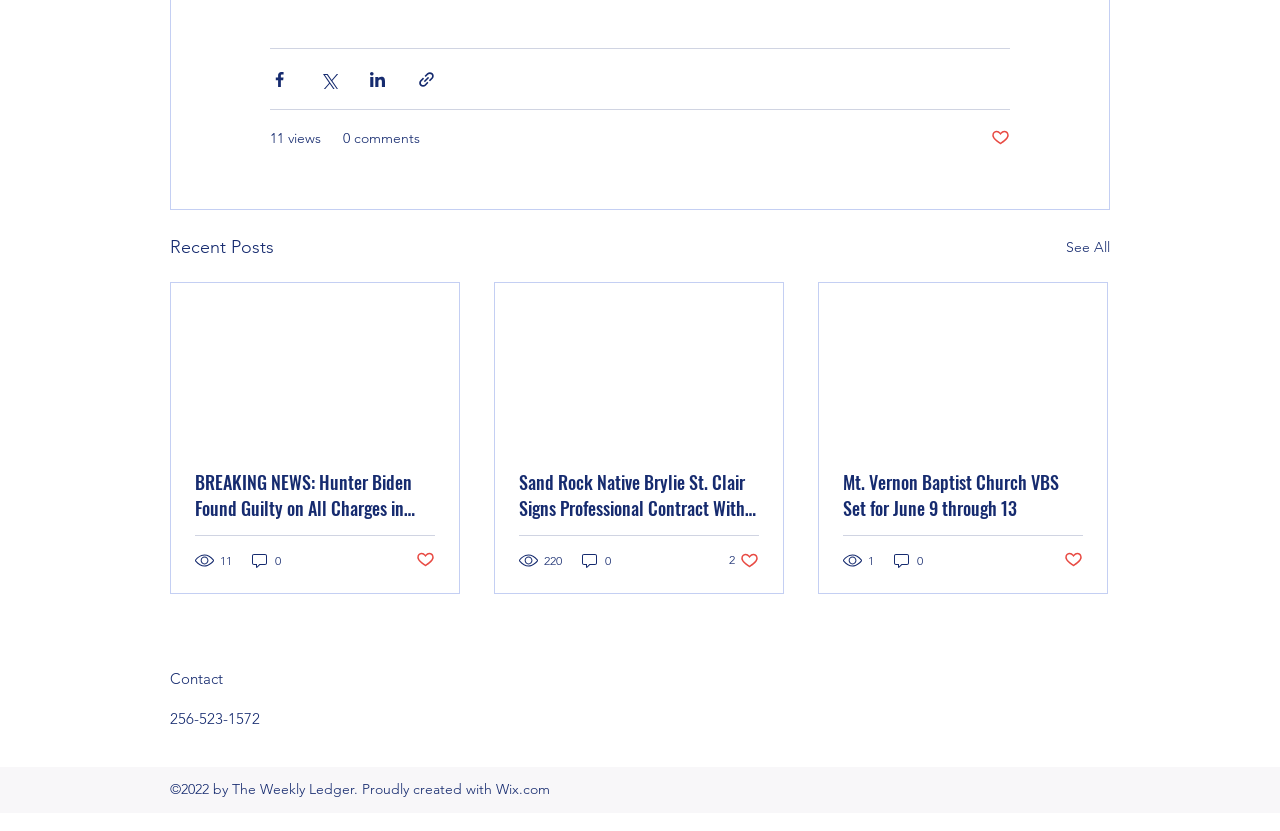Identify the bounding box coordinates of the section that should be clicked to achieve the task described: "See all recent posts".

[0.833, 0.28, 0.867, 0.315]